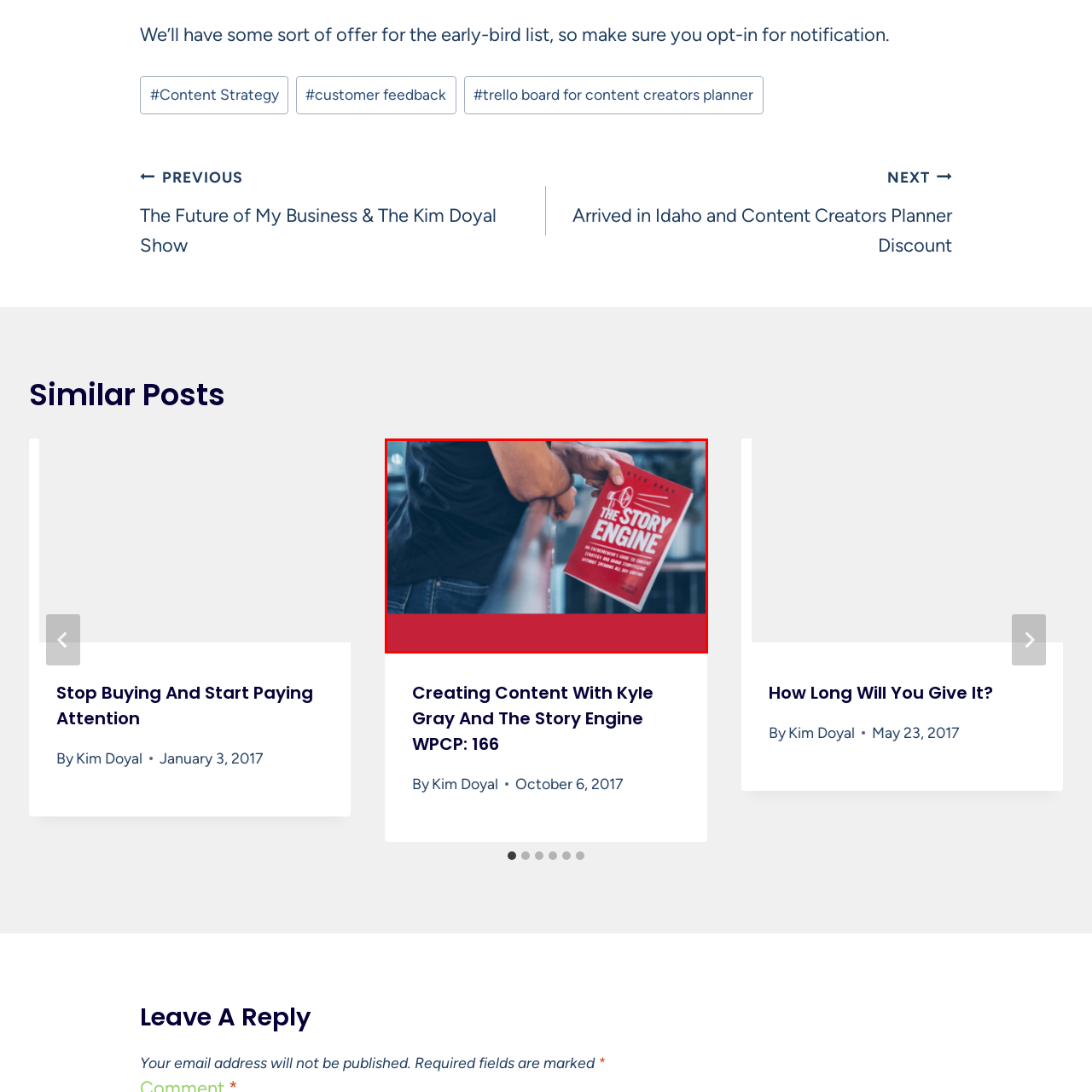Elaborate on the visual details of the image contained within the red boundary.

In this engaging image, a person is seen holding a book titled "The Story Engine," authored by Kyle Gray. The book is prominently displayed with its striking red cover, featuring bold white text that suggests a focus on effective content creation strategies aimed at helping readers unlock their storytelling potential. The individual appears thoughtful, resting against a railing, possibly in a café or a creative space, which adds a casual yet intentional vibe to the scene. The background is softly blurred, emphasizing the book and the act of engagement with its content, underscoring the importance of storytelling in personal and professional development.